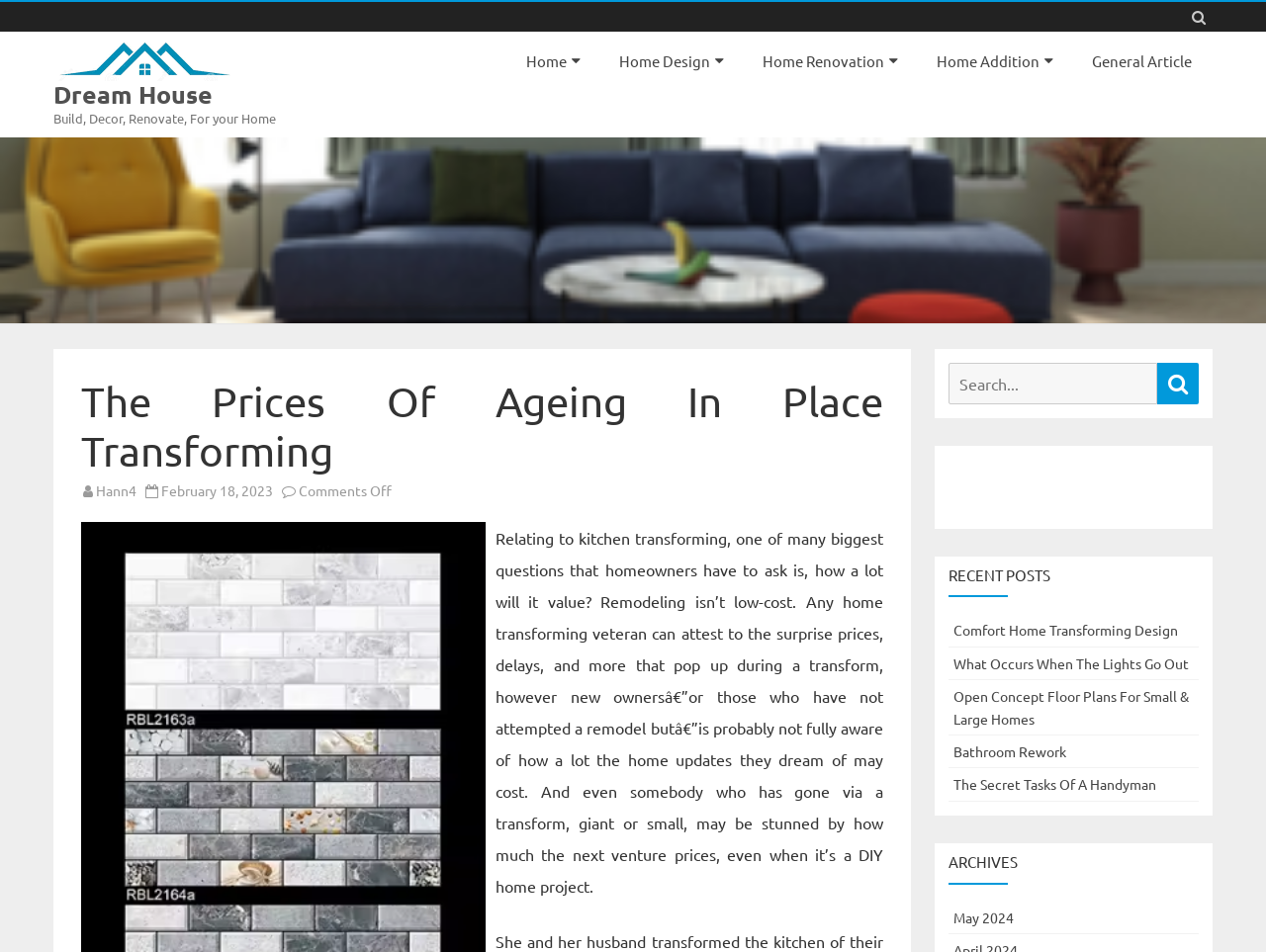What is the category of the article 'Bathroom Rework'?
Utilize the information in the image to give a detailed answer to the question.

Based on the context and the surrounding links, it is likely that the article 'Bathroom Rework' falls under the category of home renovation, specifically focusing on bathroom remodeling and design.